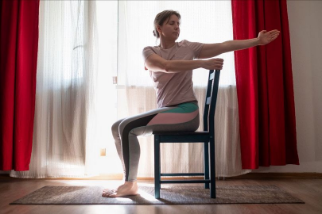Observe the image and answer the following question in detail: Who is leading the 'Chair Yoga' event?

According to the caption, the 'Chair Yoga' event is scheduled at the Interlaken Public Library on June 25, and it is mentioned that participants can join Caryn Sheckler for an invigorating session, which implies that Caryn Sheckler is leading the event.